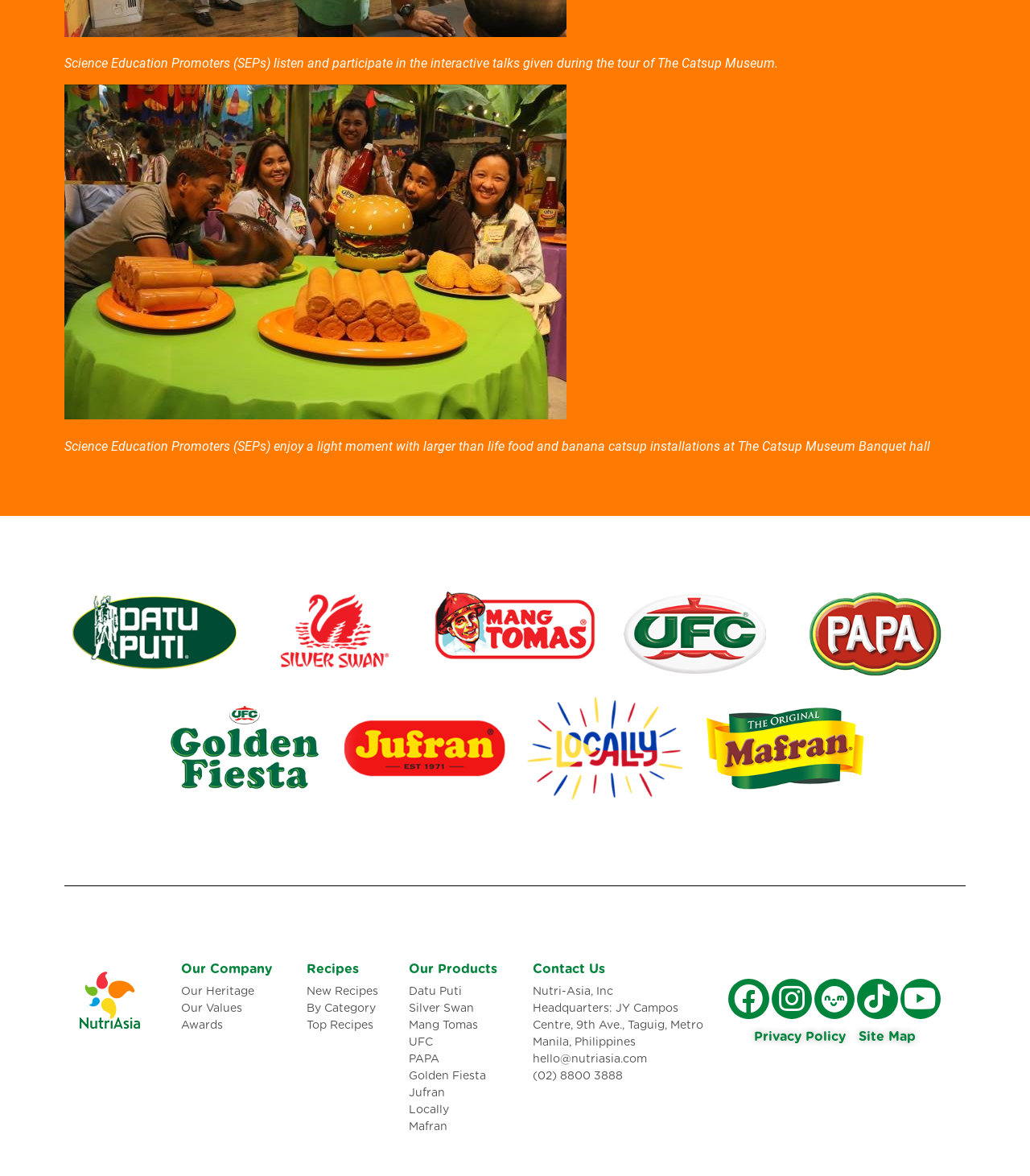Please determine the bounding box coordinates of the section I need to click to accomplish this instruction: "View 'New Recipes'".

[0.298, 0.836, 0.381, 0.851]